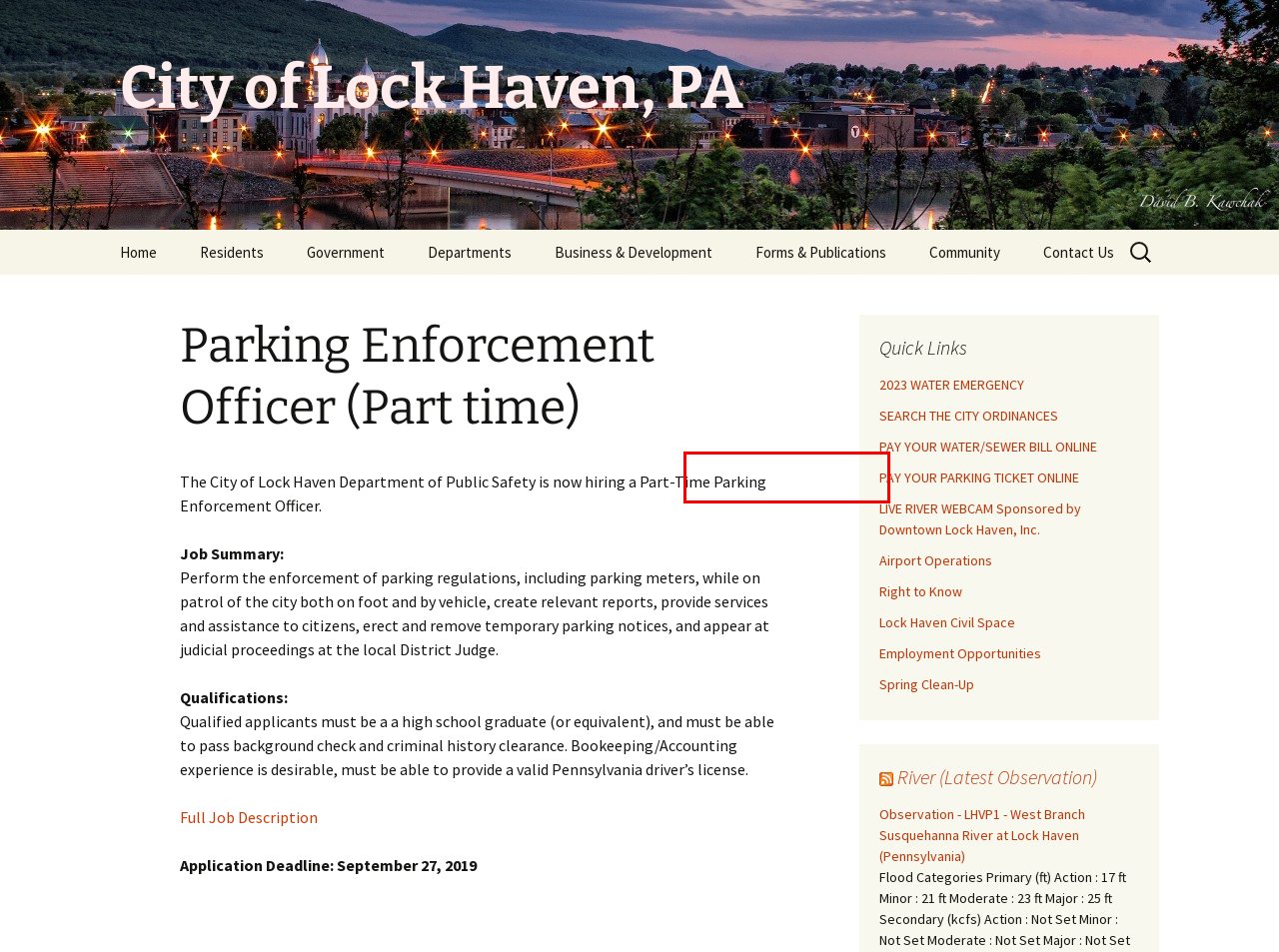Look at the screenshot of the webpage and find the element within the red bounding box. Choose the webpage description that best fits the new webpage that will appear after clicking the element. Here are the candidates:
A. Workplace Safety - City of Lock Haven, PA
B. Right to Know - City of Lock Haven, PA
C. Programs - City of Lock Haven, PA
D. Sewer Treatment - City of Lock Haven, PA
E. Press Release - City of Lock Haven, PA
F. Web Accessibility - City of Lock Haven, PA
G. National Weather Service Advanced Hydrologic Prediction Service
H. Ordinances - City of Lock Haven, PA

A